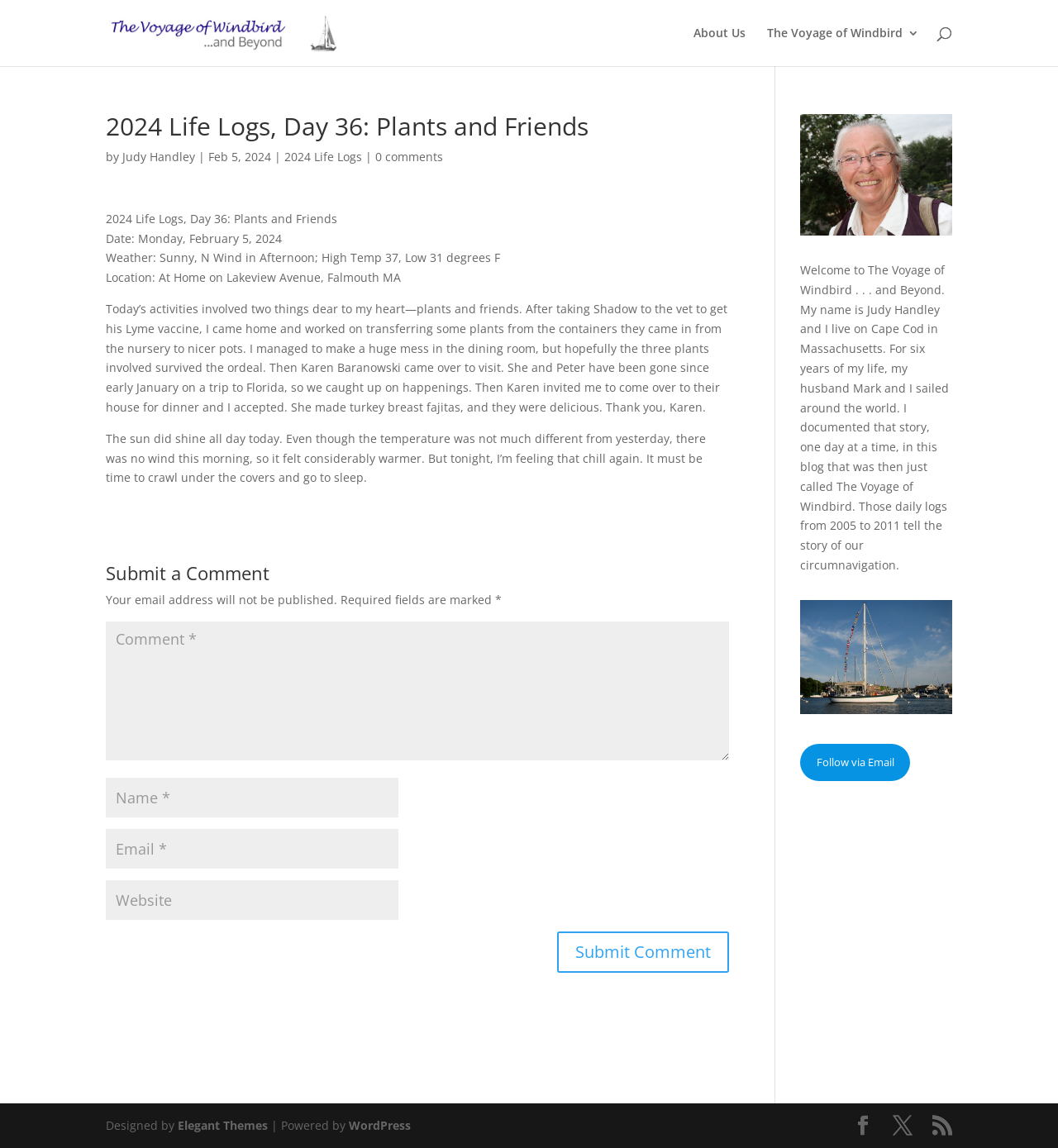Provide a single word or phrase answer to the question: 
What is the date of the article?

Feb 5, 2024